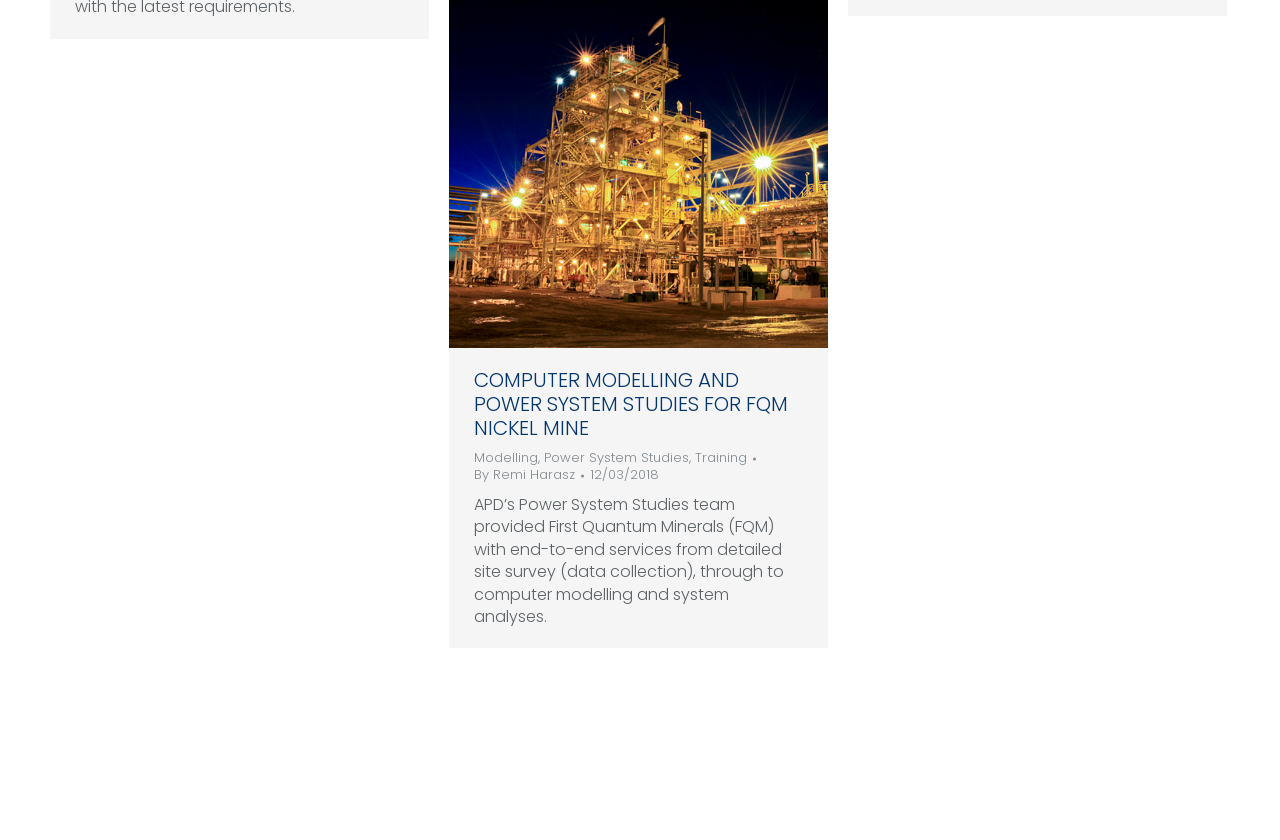Based on the visual content of the image, answer the question thoroughly: Who is the author of the second article?

The second article has a link 'By Remi Harasz' below the heading 'WICKHAM ACCOMMODATION EXPANSION', indicating that Remi Harasz is the author of the second article.